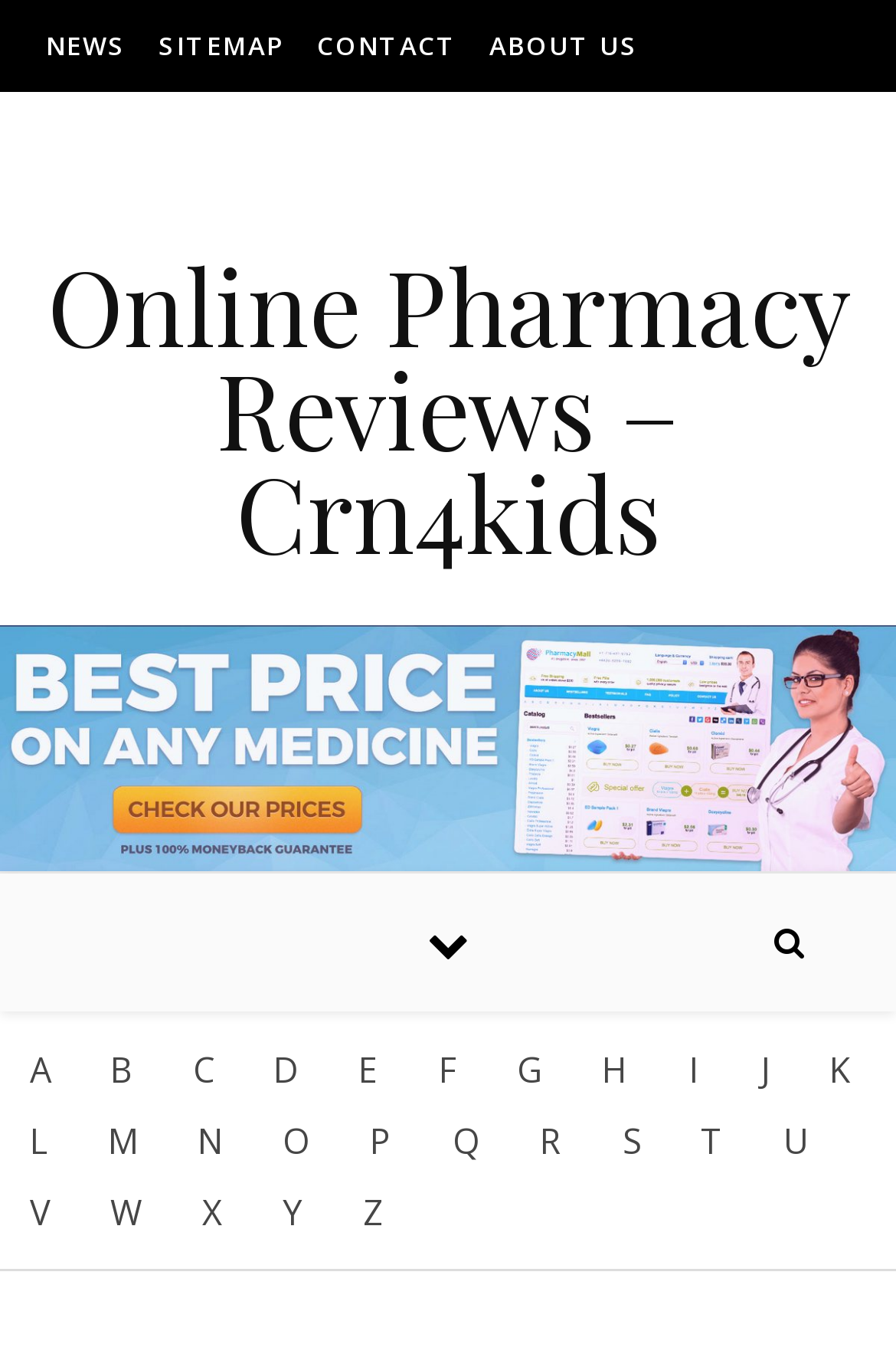Please locate the bounding box coordinates for the element that should be clicked to achieve the following instruction: "Select the letter A". Ensure the coordinates are given as four float numbers between 0 and 1, i.e., [left, top, right, bottom].

[0.026, 0.763, 0.064, 0.815]